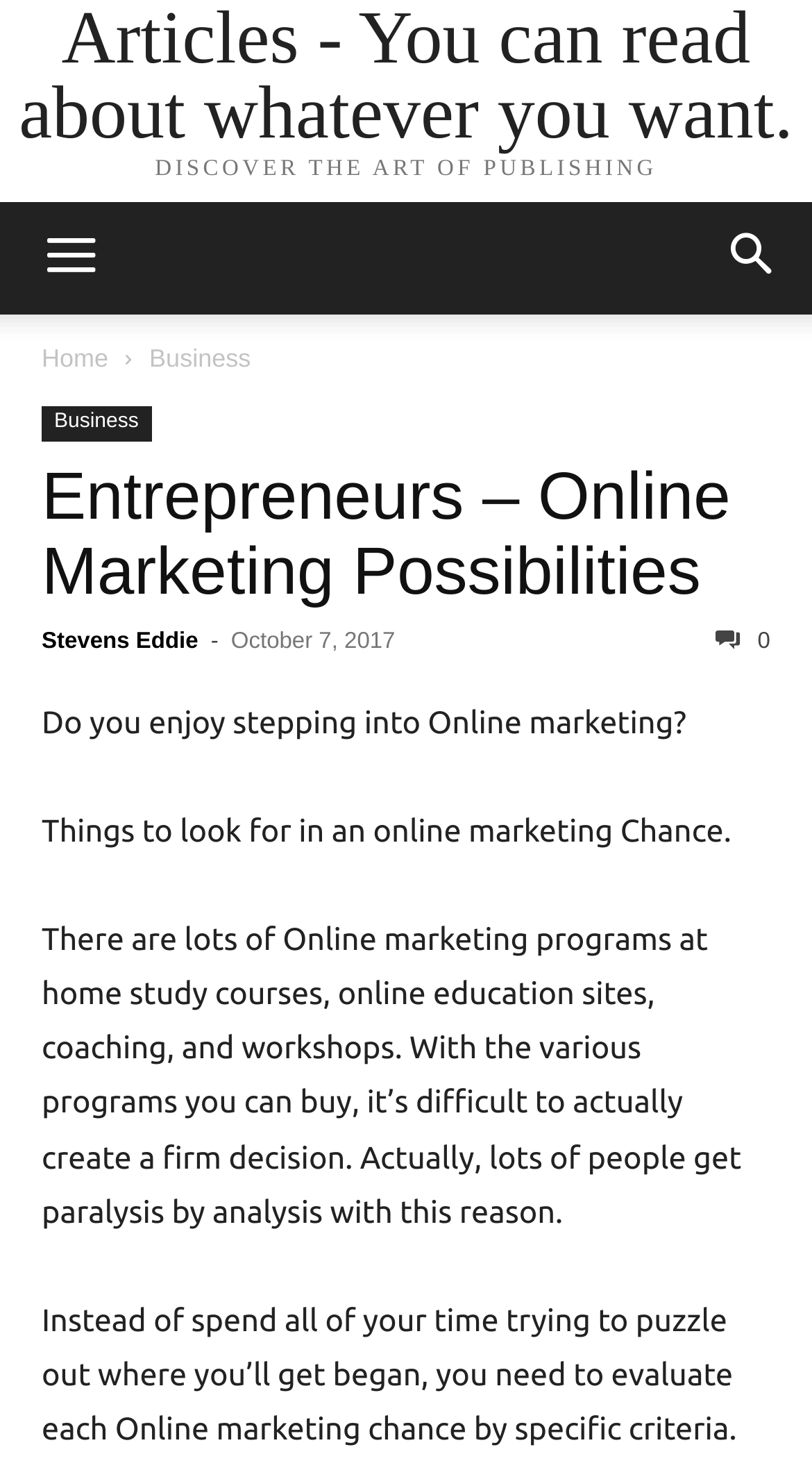Generate a thorough caption that explains the contents of the webpage.

The webpage appears to be an article or blog post focused on online marketing possibilities for entrepreneurs. At the top, there is a prominent link with the title "Articles - You can read about whatever you want." Below this, a static text element reads "DISCOVER THE ART OF PUBLISHING" in a prominent location.

To the left of this text, there are two icons, represented by '\ue83e' and '\ue80a', which may be buttons or links. On the same horizontal level, there are three links: "Home", "Business", and another "Business" link, which may be a submenu or dropdown.

Below these links, there is a header section with a heading that reads "Entrepreneurs – Online Marketing Possibilities". This heading is accompanied by a link with the same text, as well as links to "Stevens Eddie" and an icon represented by '\ue83b 0'. There is also a static text element with a date, "October 7, 2017".

The main content of the webpage consists of three paragraphs of static text. The first paragraph asks if the reader enjoys stepping into online marketing. The second paragraph discusses things to look for in an online marketing opportunity. The third and longest paragraph discusses the various online marketing programs available and the difficulty of making a decision.

Overall, the webpage appears to be an article or blog post that provides information and guidance on online marketing possibilities for entrepreneurs.